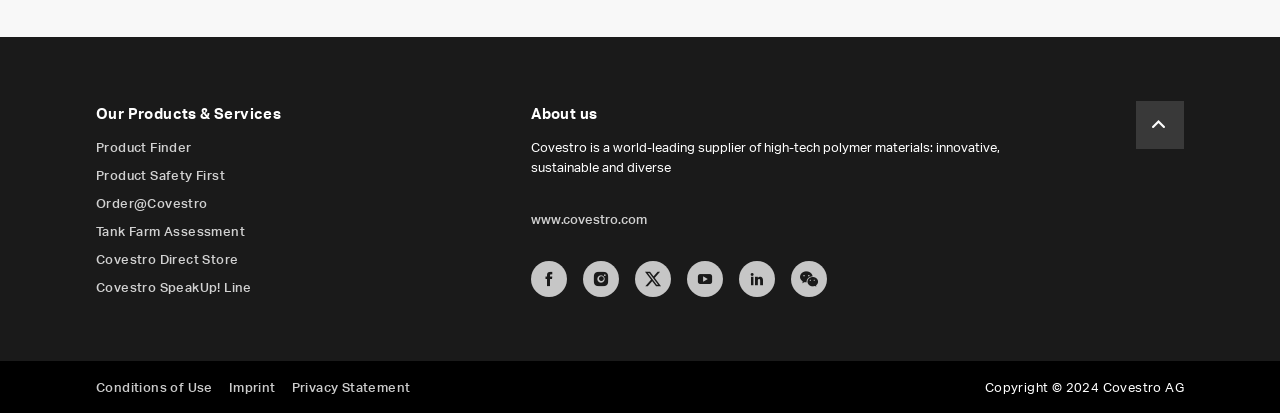What is the y-coordinate of the top of the 'About us' heading?
Please use the visual content to give a single word or phrase answer.

0.244